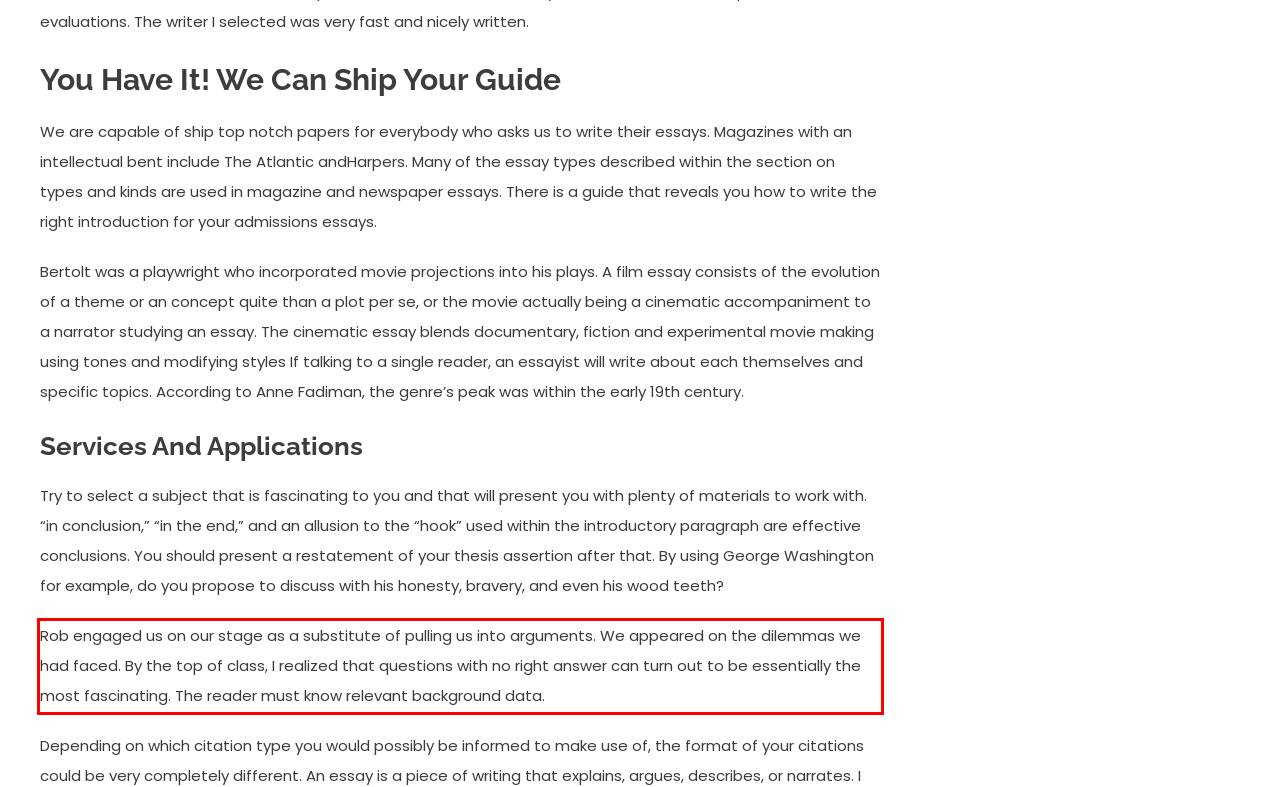Please identify and extract the text from the UI element that is surrounded by a red bounding box in the provided webpage screenshot.

Rob engaged us on our stage as a substitute of pulling us into arguments. We appeared on the dilemmas we had faced. By the top of class, I realized that questions with no right answer can turn out to be essentially the most fascinating. The reader must know relevant background data.